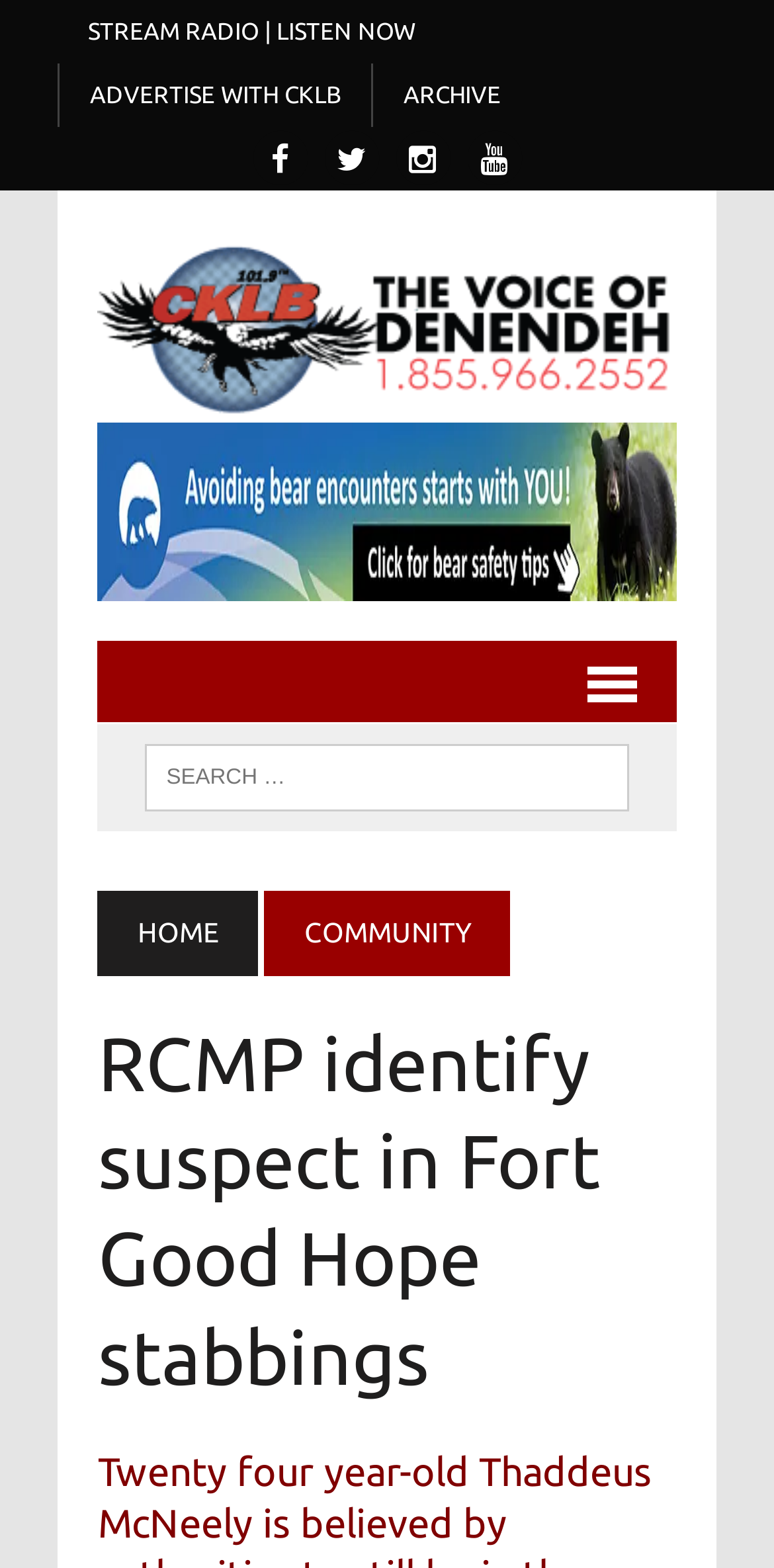Identify the main heading of the webpage and provide its text content.

RCMP identify suspect in Fort Good Hope stabbings
